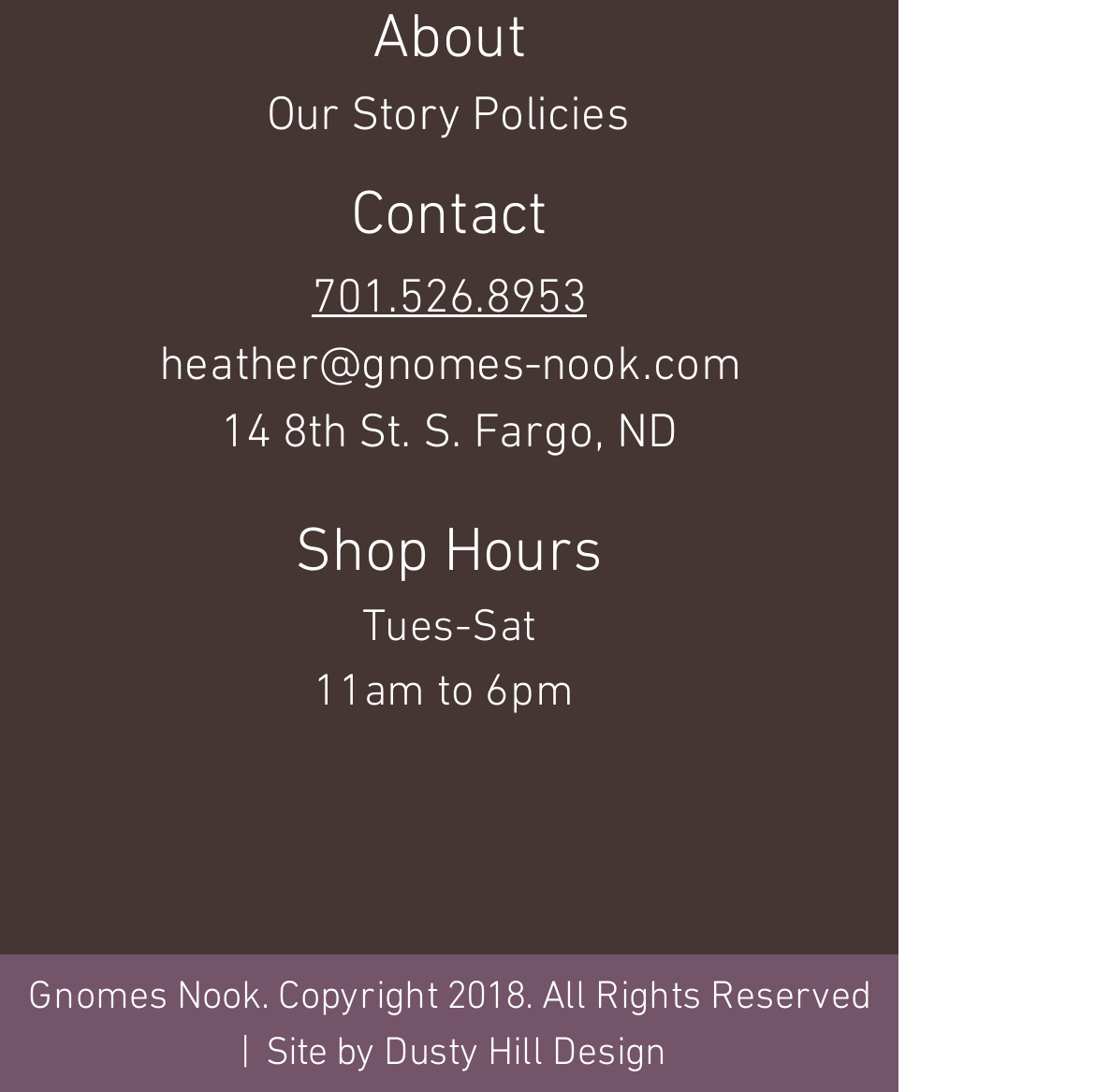Please determine the bounding box coordinates of the element's region to click in order to carry out the following instruction: "Read 'About'". The coordinates should be four float numbers between 0 and 1, i.e., [left, top, right, bottom].

[0.026, 0.002, 0.795, 0.071]